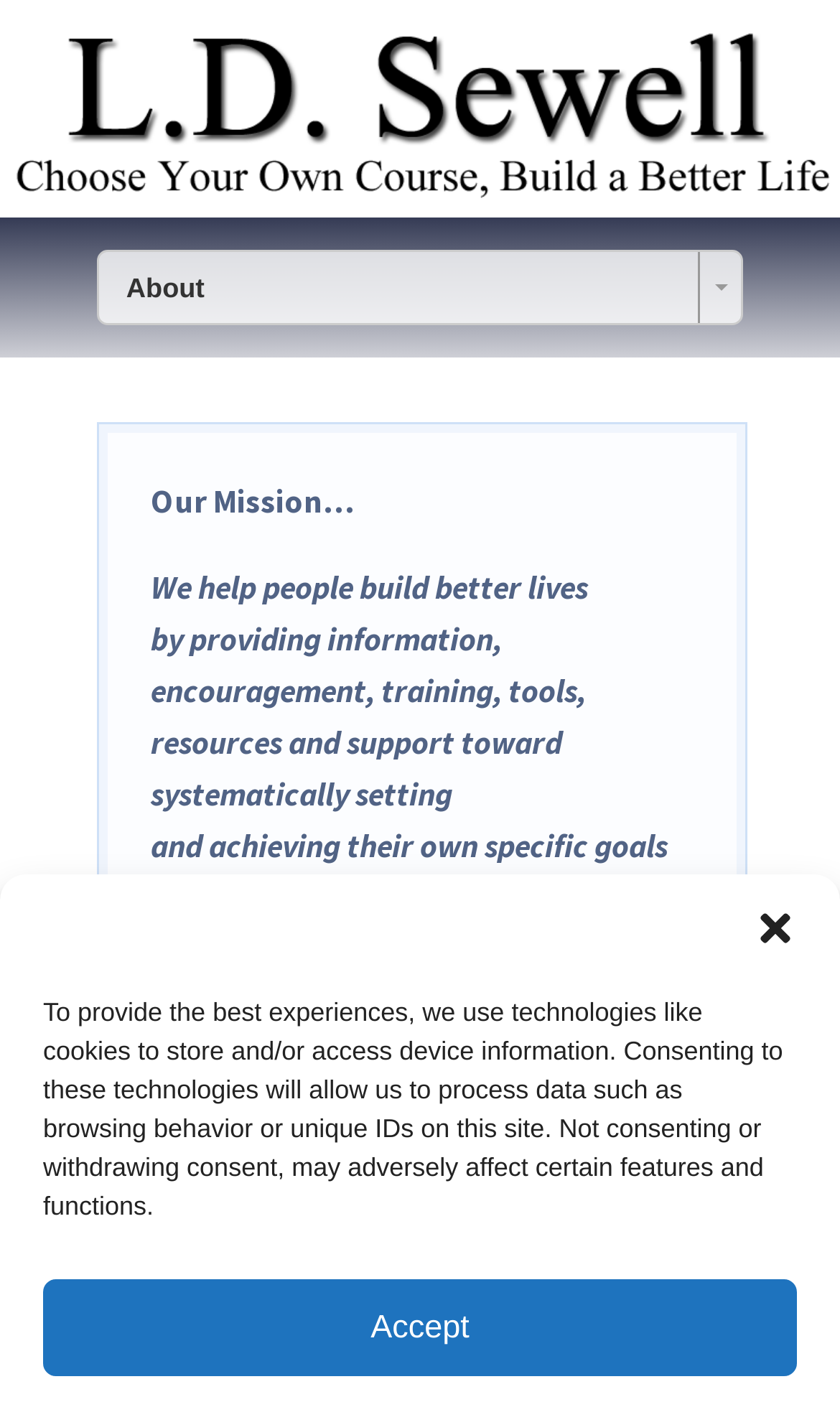Give a one-word or short phrase answer to the question: 
What is the name of the person in the image?

L.D. Sewell